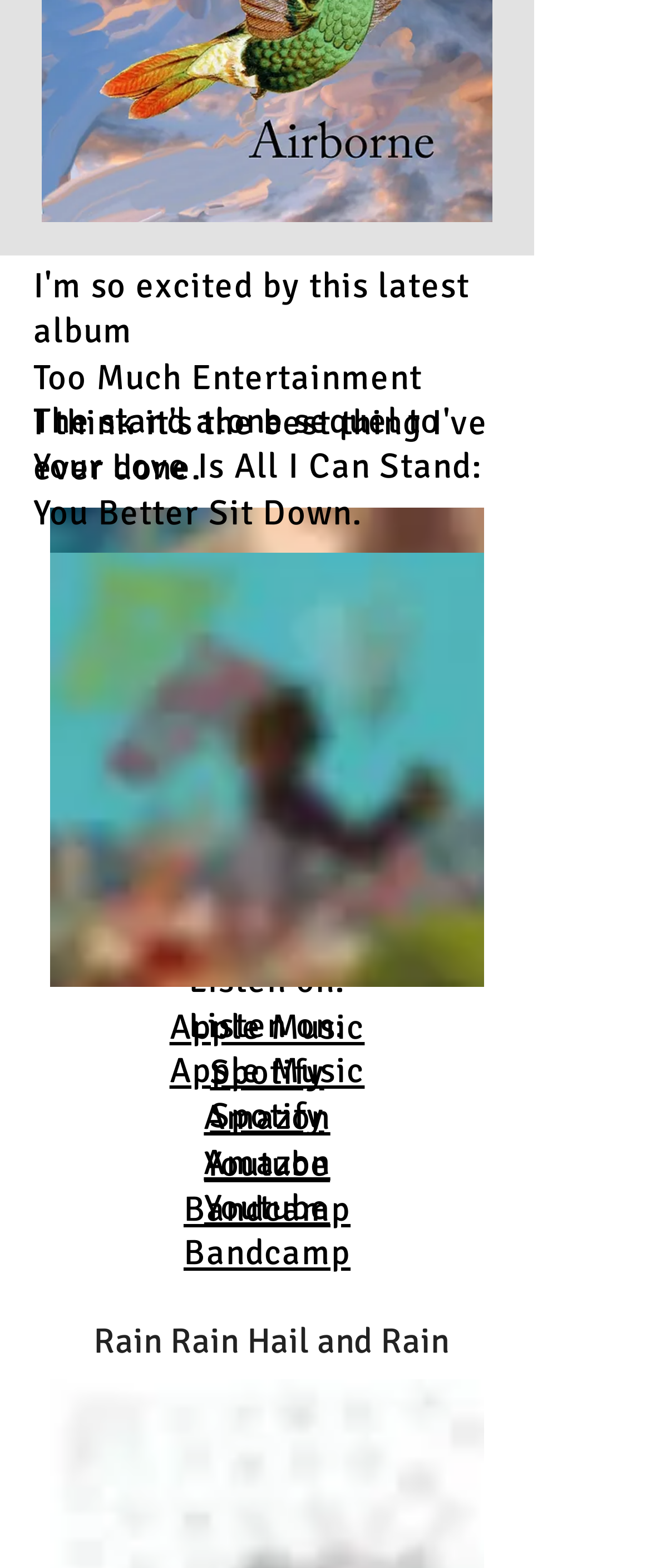Please determine the bounding box coordinates for the element that should be clicked to follow these instructions: "Listen on Spotify".

[0.323, 0.671, 0.498, 0.697]